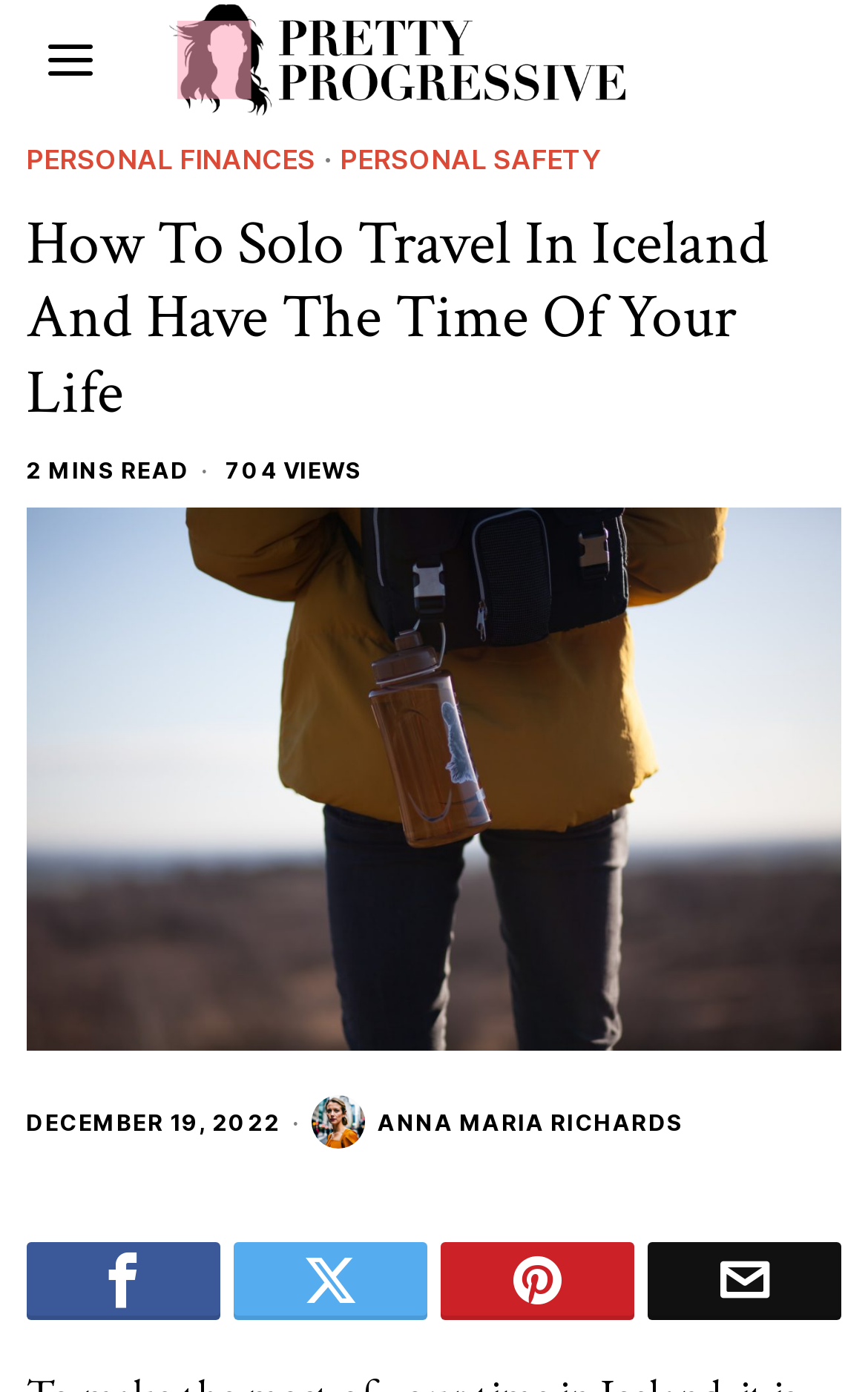Kindly determine the bounding box coordinates for the clickable area to achieve the given instruction: "View the photo by Thom Holmes on Unsplash".

[0.03, 0.364, 0.97, 0.755]